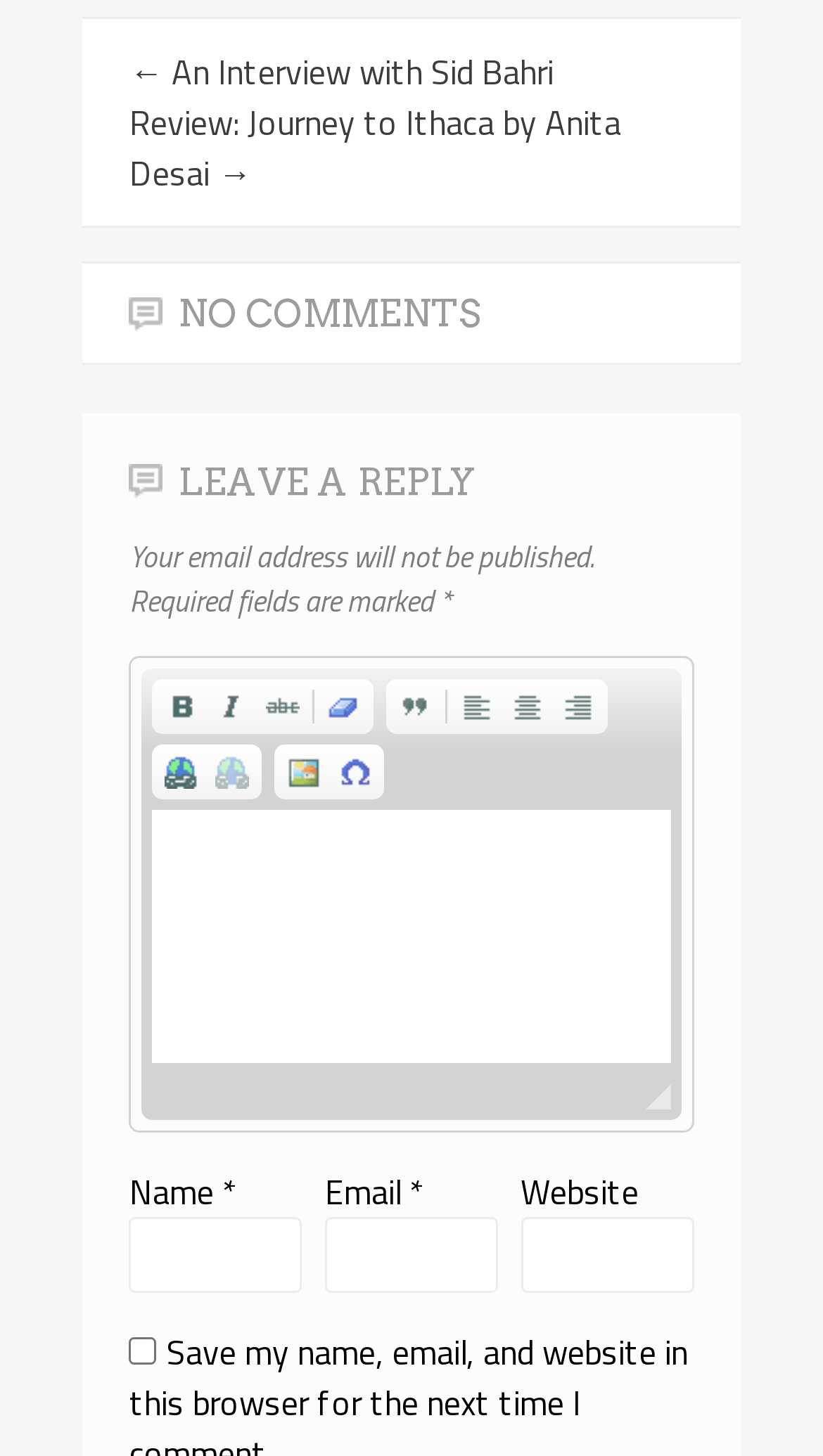Identify the bounding box of the HTML element described as: "aria-describedby="cke_31" title="Rich Text Editor, comment"".

[0.186, 0.556, 0.814, 0.73]